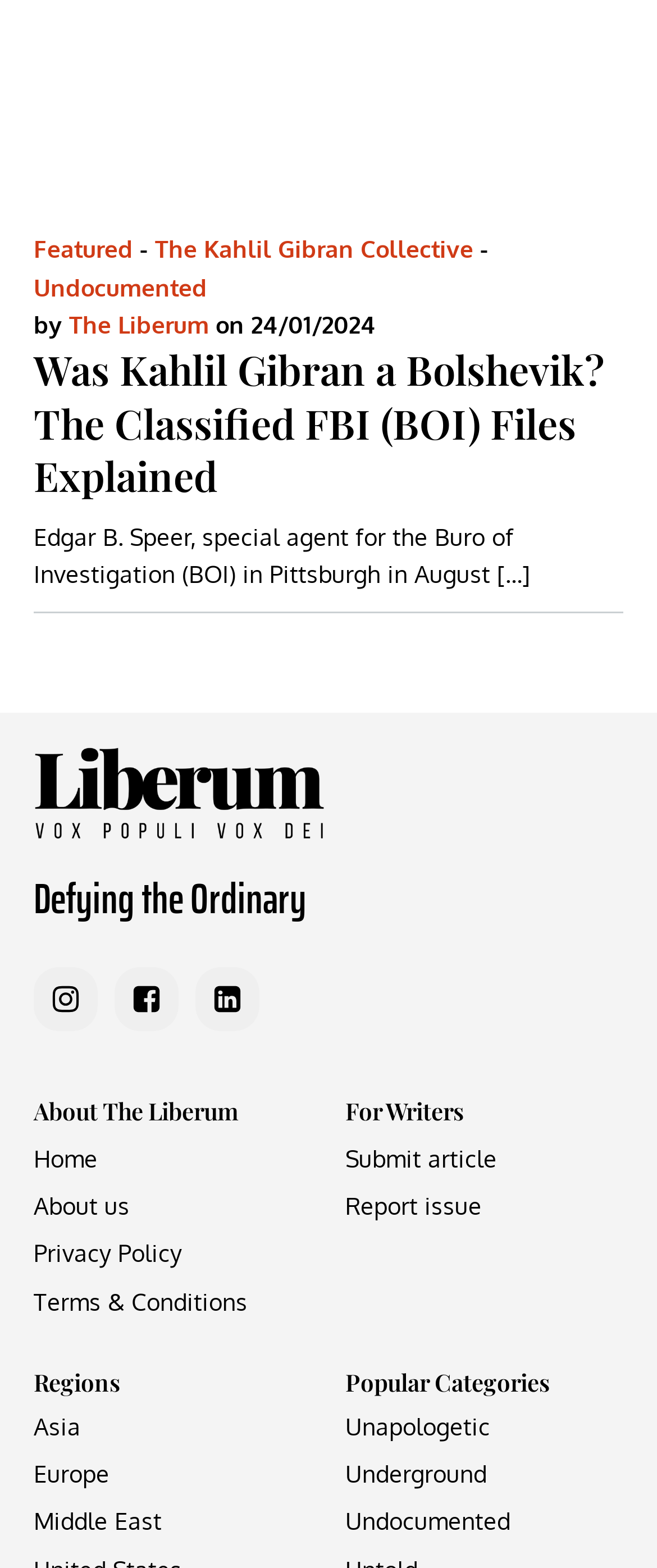Determine the bounding box coordinates for the area you should click to complete the following instruction: "Visit The Liberum's Facebook page".

[0.2, 0.627, 0.246, 0.647]